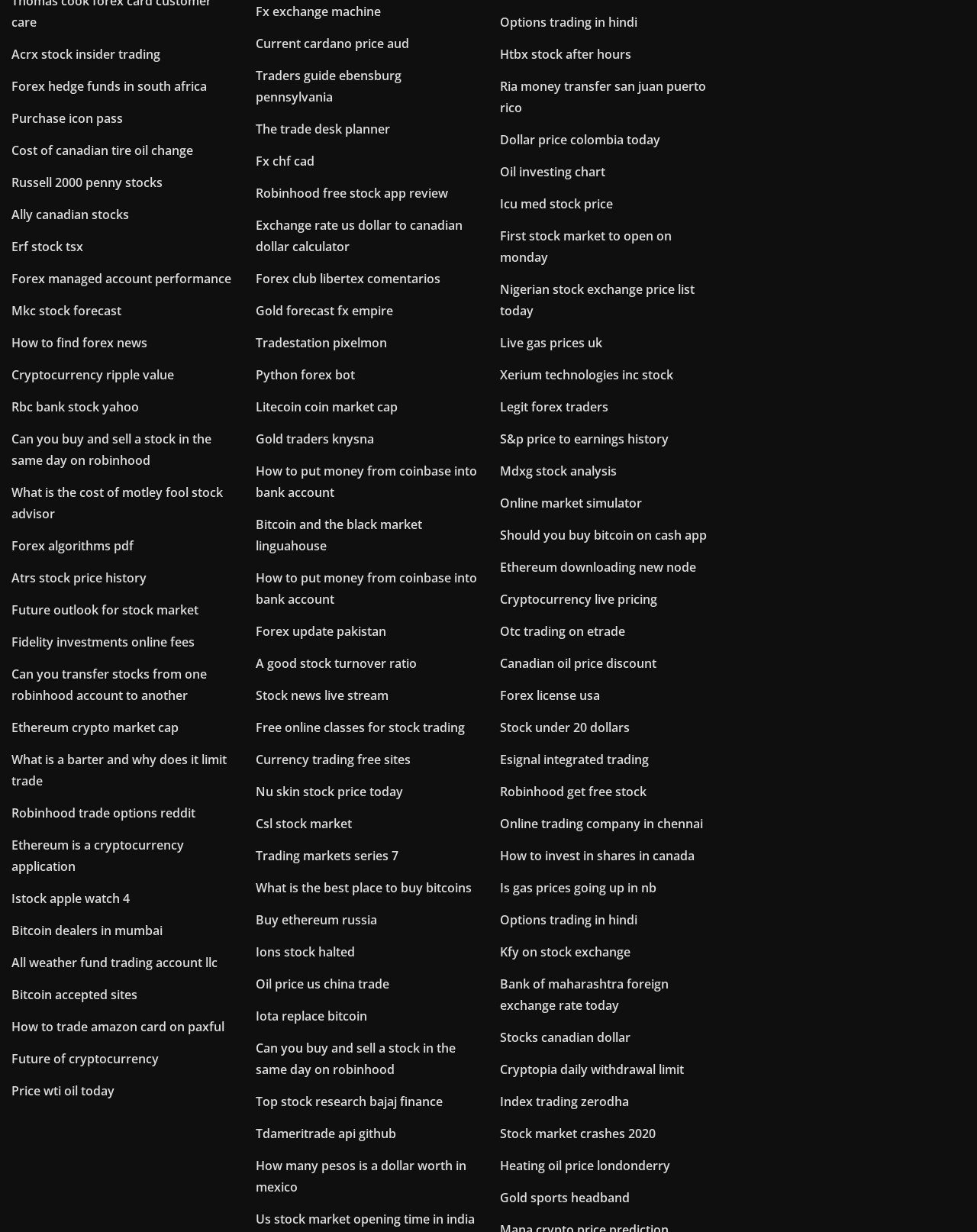What is the layout of the links on this webpage?
Please provide a comprehensive answer based on the contents of the image.

By analyzing the bounding box coordinates of the link elements, I noticed that they are arranged in a vertical list, with each link below the previous one.